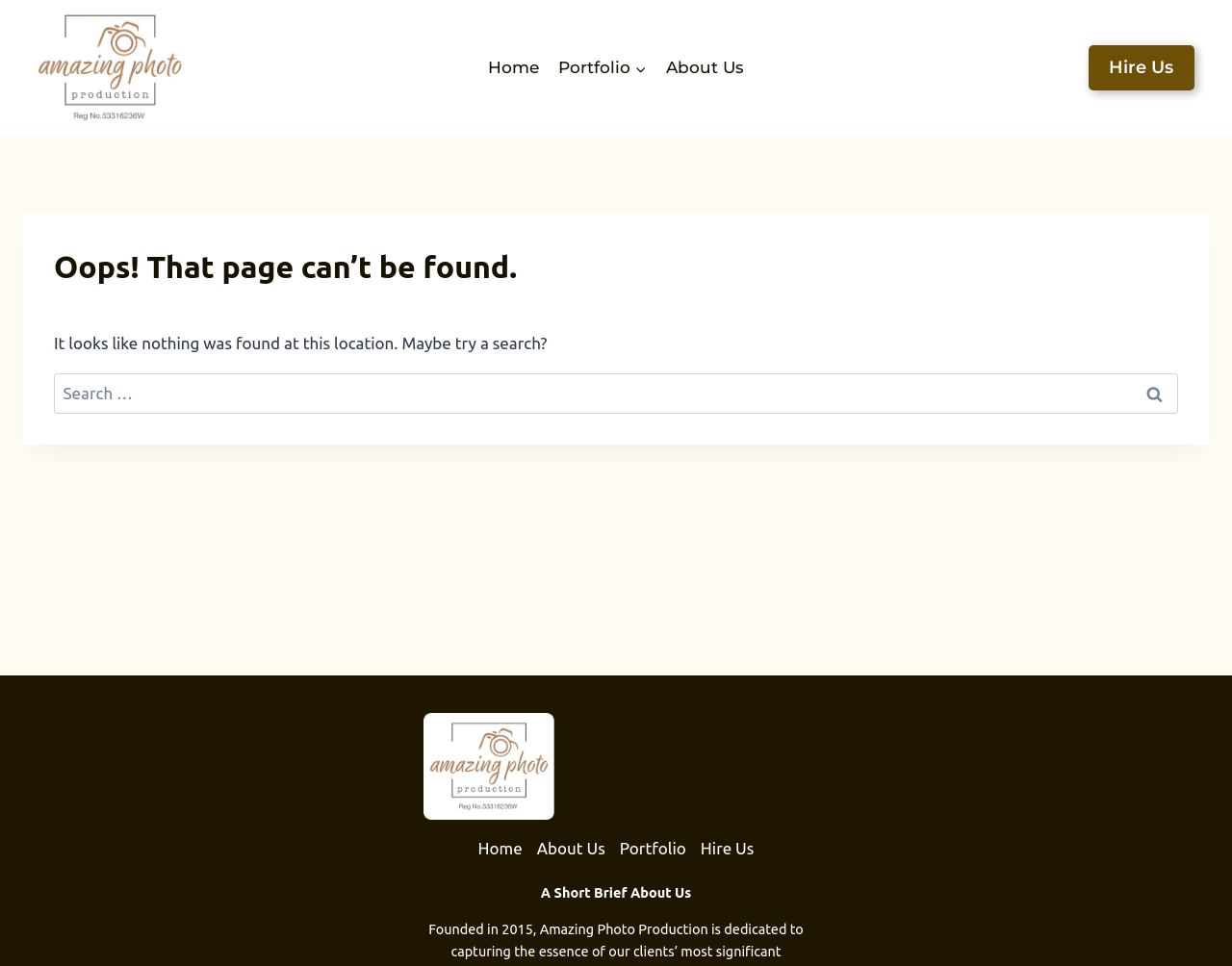What is the purpose of the search box?
Offer a detailed and exhaustive answer to the question.

The search box is located in the main content area, and it has a label 'Search for:' and a search button, indicating that it is used to search for something on the website.